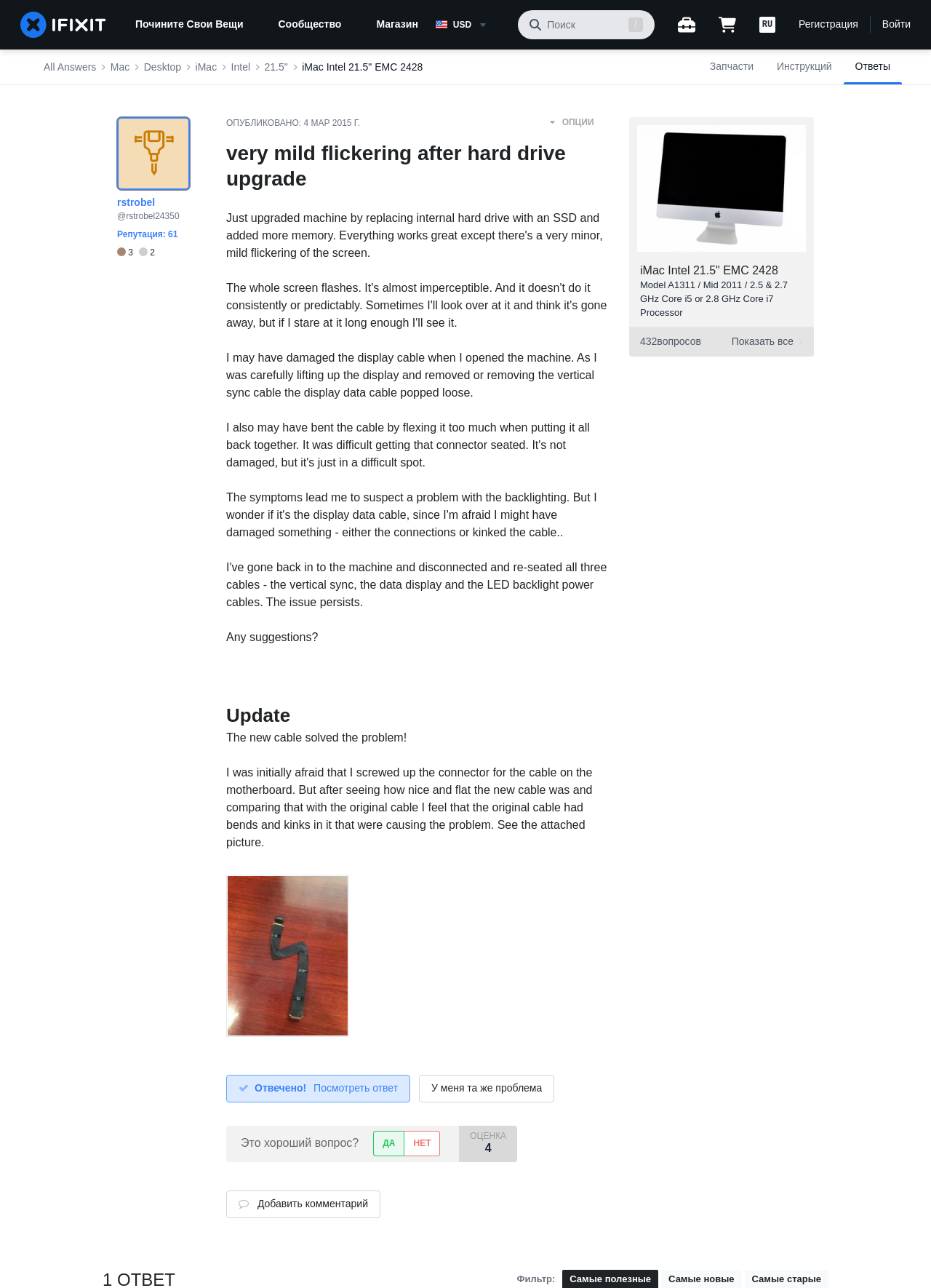Can you find the bounding box coordinates for the element that needs to be clicked to execute this instruction: "register"? The coordinates should be given as four float numbers between 0 and 1, i.e., [left, top, right, bottom].

[0.858, 0.014, 0.922, 0.025]